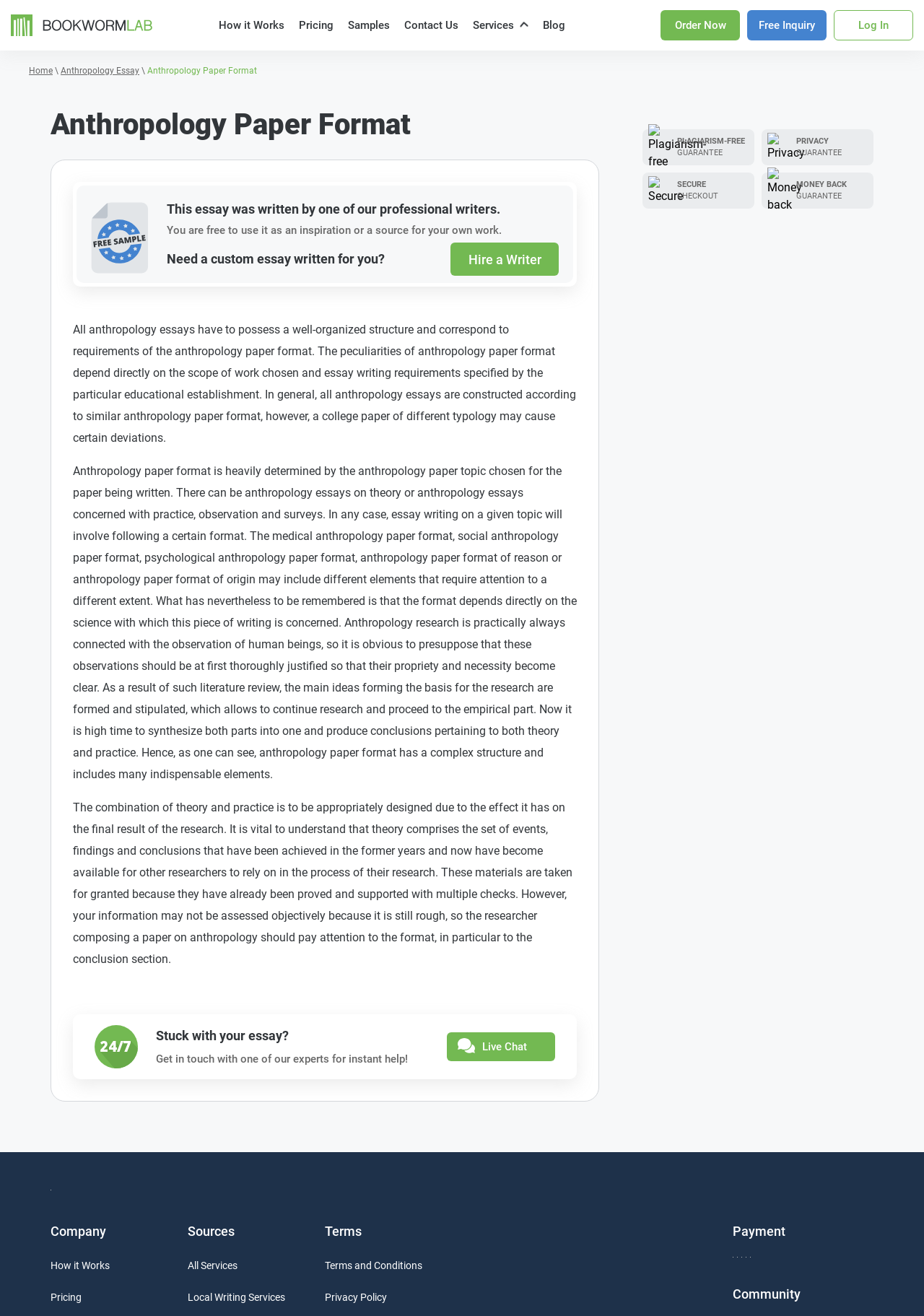Please identify the coordinates of the bounding box that should be clicked to fulfill this instruction: "Click on the 'DONATE' link".

None